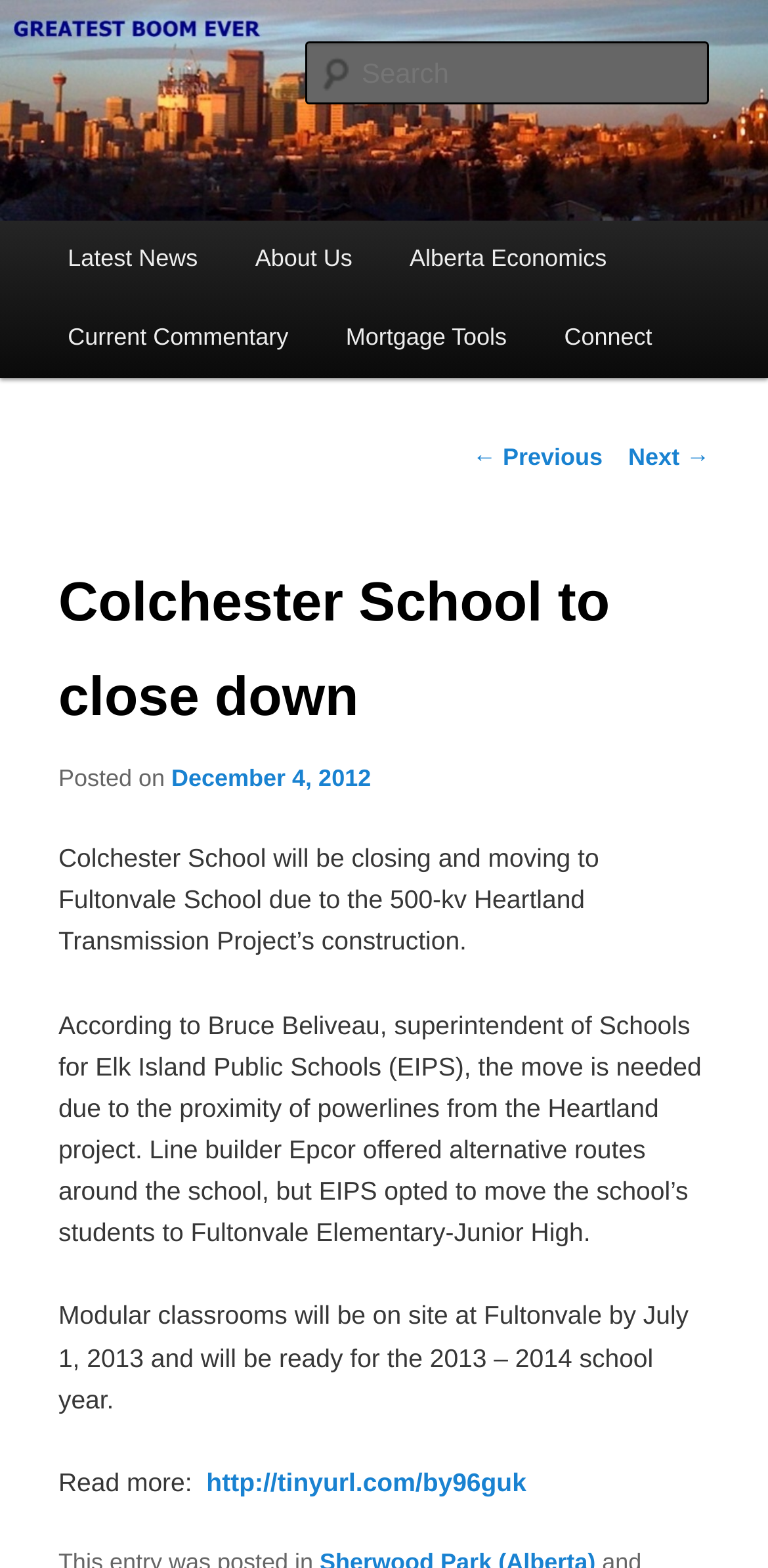Describe all the key features and sections of the webpage thoroughly.

The webpage is about Colchester School closing down and moving to Fultonvale School due to the 500-kv Heartland Transmission Project's construction. At the top, there is a heading "Greatest Boom Ever" and a link with the same text. Below it, there is a larger heading "EMPOWERING INVESTORS WORLDWIDE". 

On the top-left corner, there is a link "Skip to primary content". A search box is located on the top-right corner. The main menu is situated below the search box, with links to "Latest News", "About Us", "Alberta Economics", "Current Commentary", "Mortgage Tools", and "Connect". 

The main content of the webpage is an article about the school closure. The article title "Colchester School to close down" is followed by the date "December 4, 2012". The article explains that the school will be closing and moving to Fultonvale School due to the proximity of powerlines from the Heartland project. It also mentions that modular classrooms will be on site at Fultonvale by July 1, 2013, and will be ready for the 2013-2014 school year. 

At the bottom of the article, there is a "Read more" link to an external webpage. There are no images directly related to the article content, but there is a logo or icon "Greatest Boom Ever" at the top of the page.